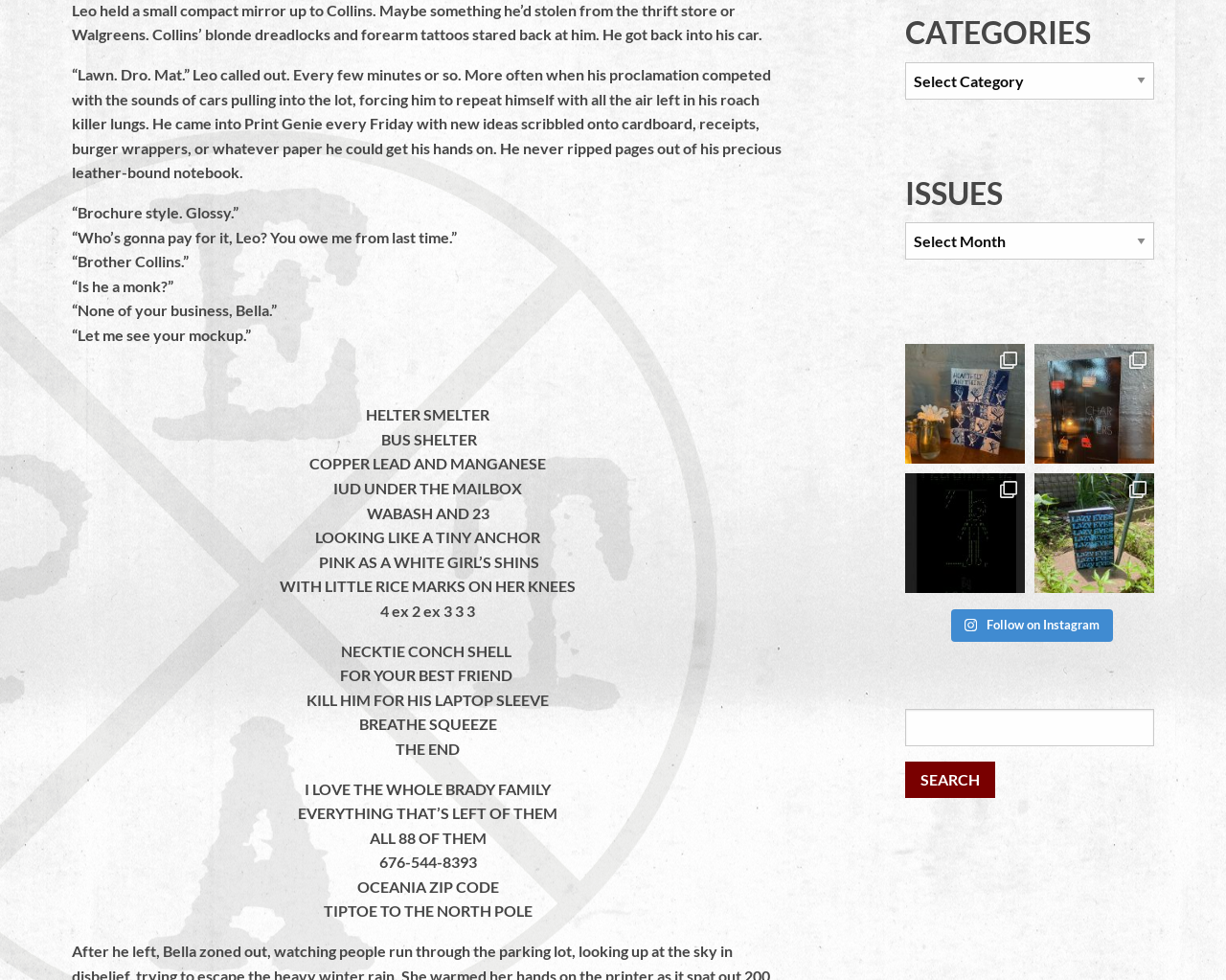Using the information shown in the image, answer the question with as much detail as possible: What is the theme of the content?

The webpage contains multiple references to books, authors, and literary works, which suggests that the theme of the content is literary.